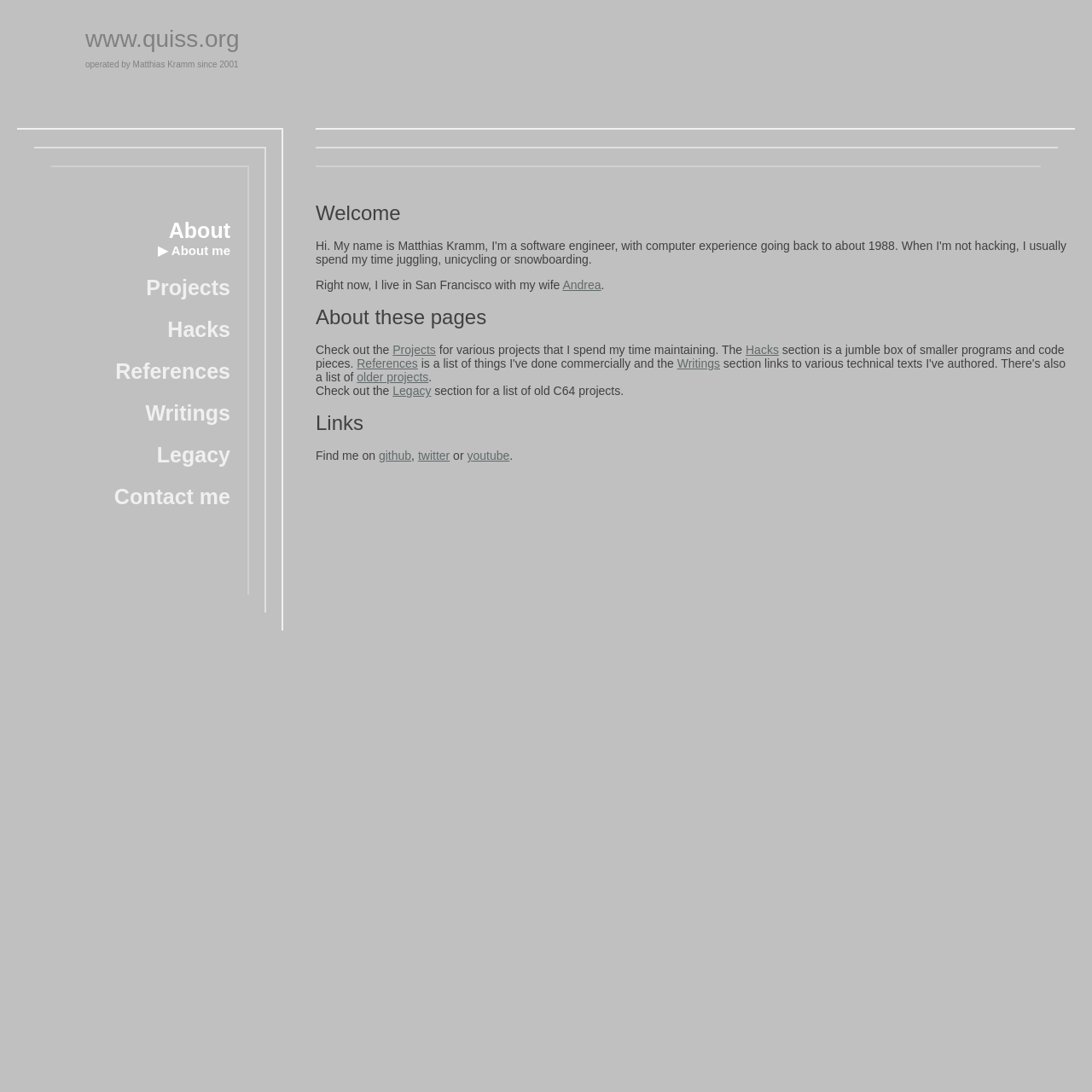Please predict the bounding box coordinates of the element's region where a click is necessary to complete the following instruction: "find the author on github". The coordinates should be represented by four float numbers between 0 and 1, i.e., [left, top, right, bottom].

[0.347, 0.411, 0.377, 0.424]